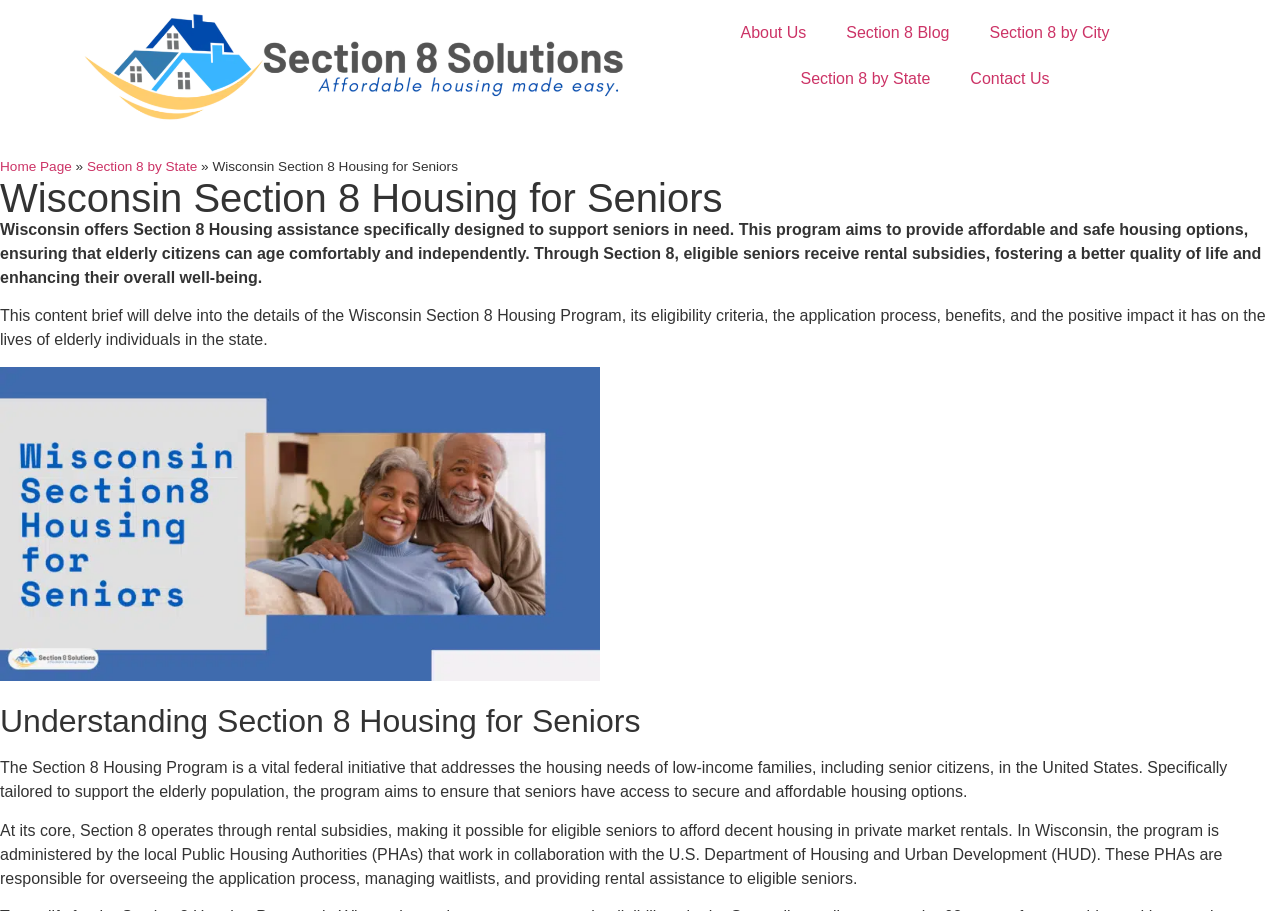Use a single word or phrase to respond to the question:
What is the target population of the Wisconsin Section 8 Housing Program?

Seniors in need